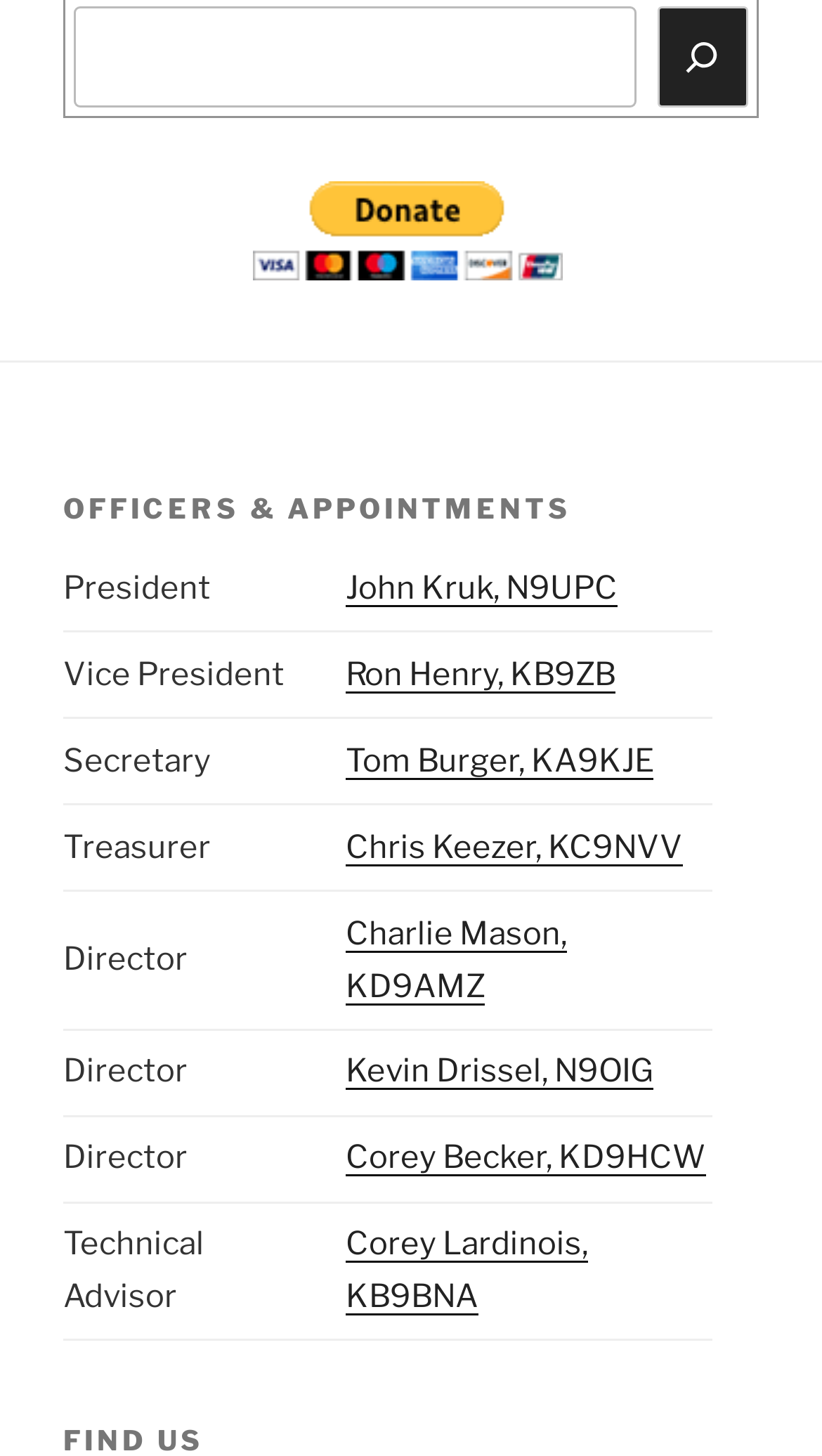Can you determine the bounding box coordinates of the area that needs to be clicked to fulfill the following instruction: "Contact John Kruk, N9UPC"?

[0.42, 0.391, 0.751, 0.417]